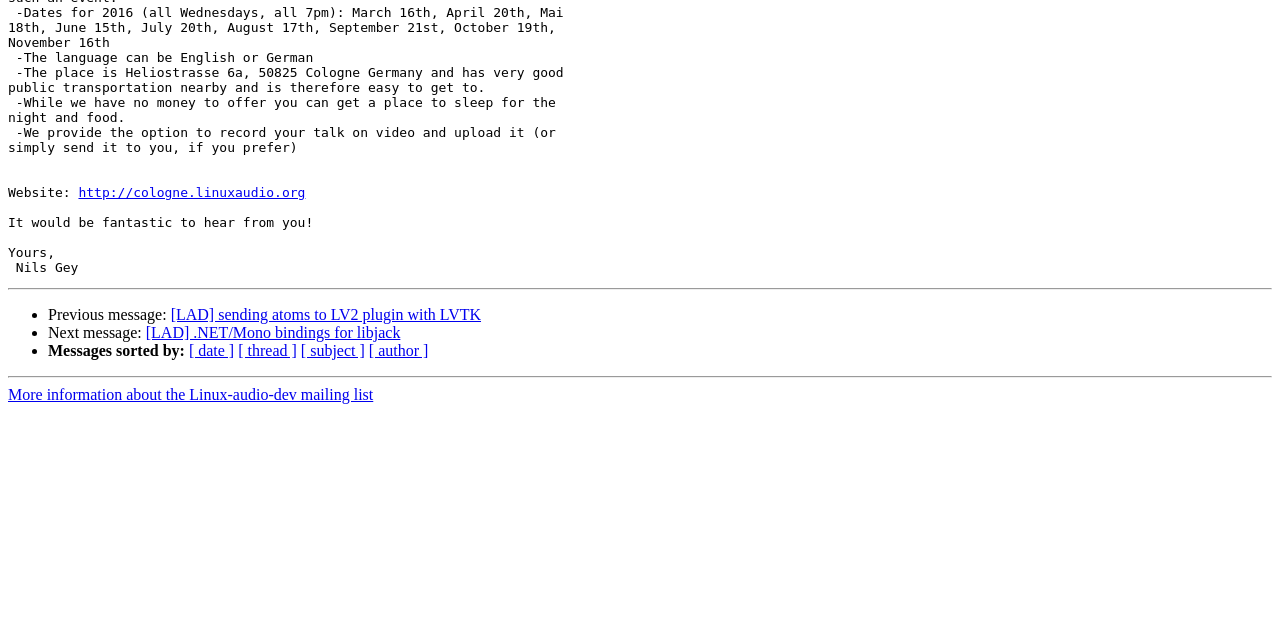Given the element description, predict the bounding box coordinates in the format (top-left x, top-left y, bottom-right x, bottom-right y). Make sure all values are between 0 and 1. Here is the element description: [LAD] .NET/Mono bindings for libjack

[0.114, 0.507, 0.313, 0.533]